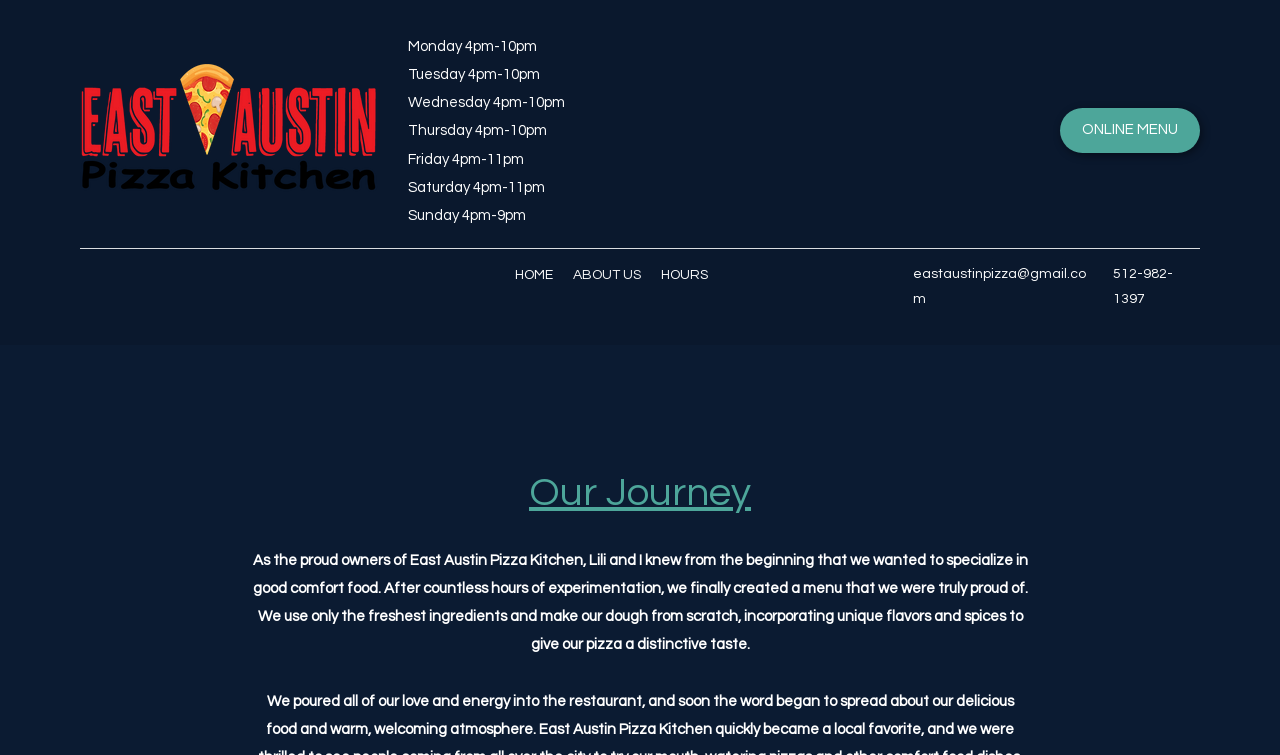Identify the bounding box of the UI element that matches this description: "ewe (african people)".

None